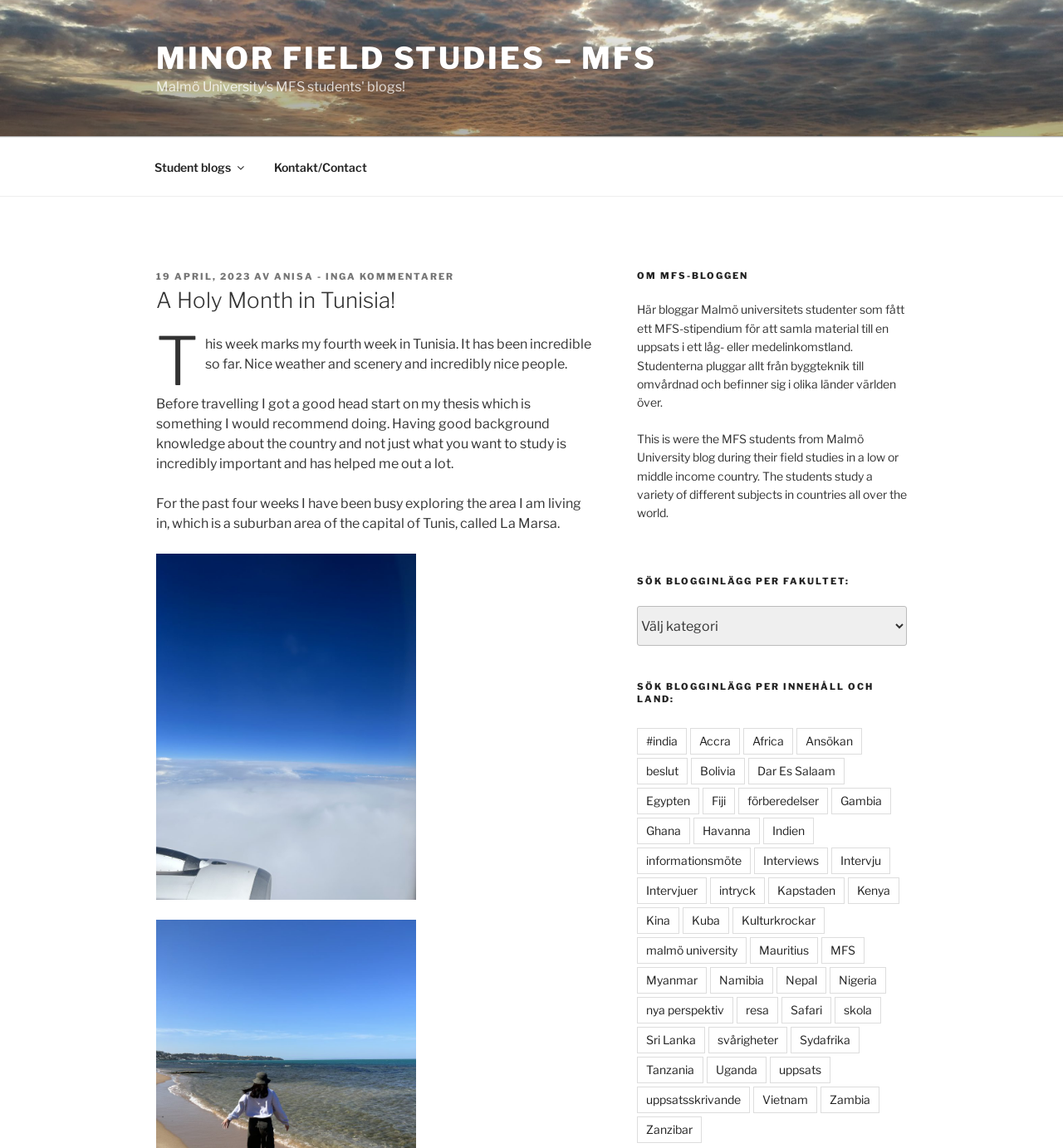Identify and extract the main heading from the webpage.

A Holy Month in Tunisia!